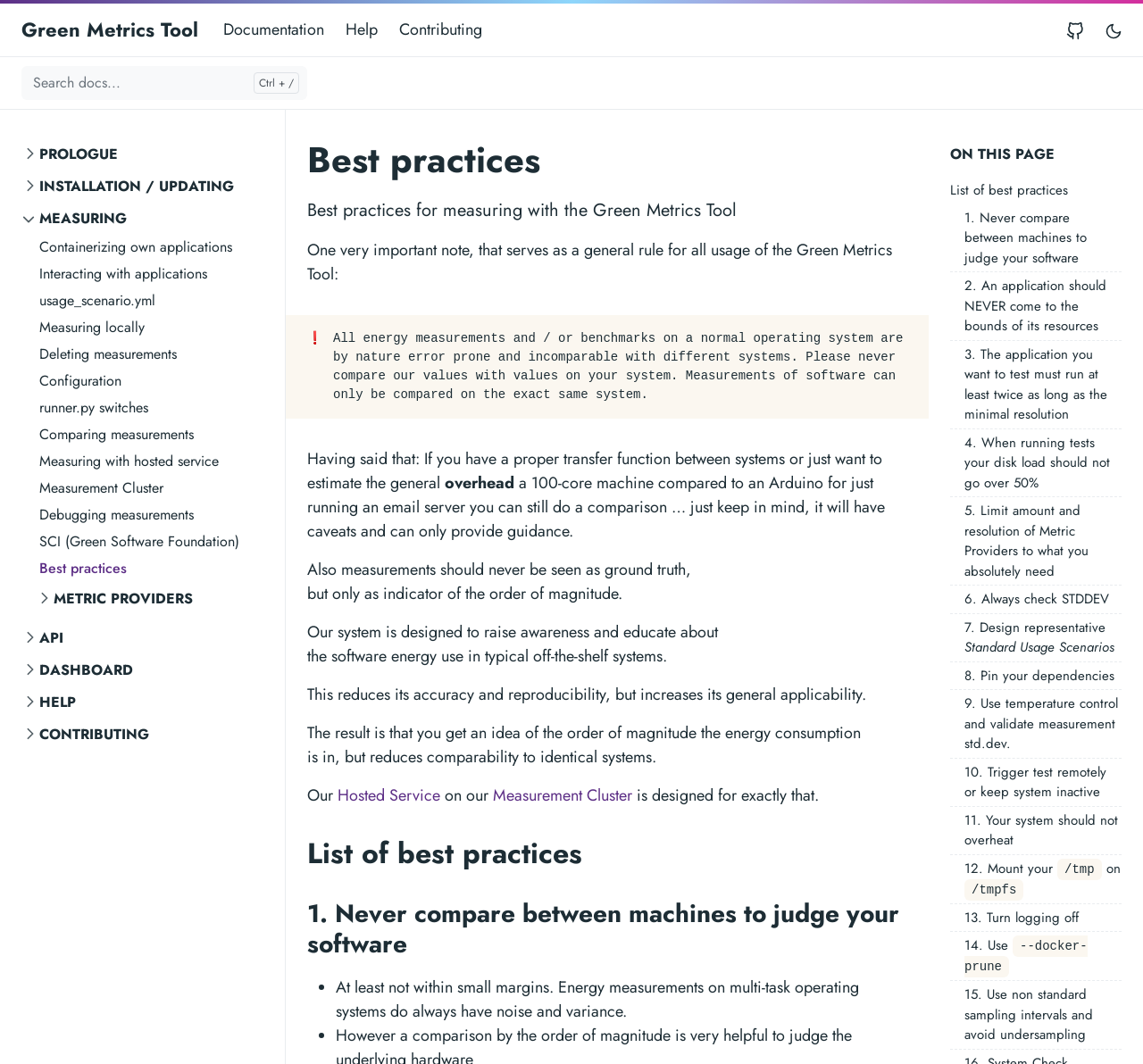Please provide a detailed answer to the question below based on the screenshot: 
What is the purpose of the Green Metrics Tool?

The Green Metrics Tool is designed to measure the energy consumption of software, providing an idea of the order of magnitude of energy use in typical off-the-shelf systems, and raising awareness about software energy use.